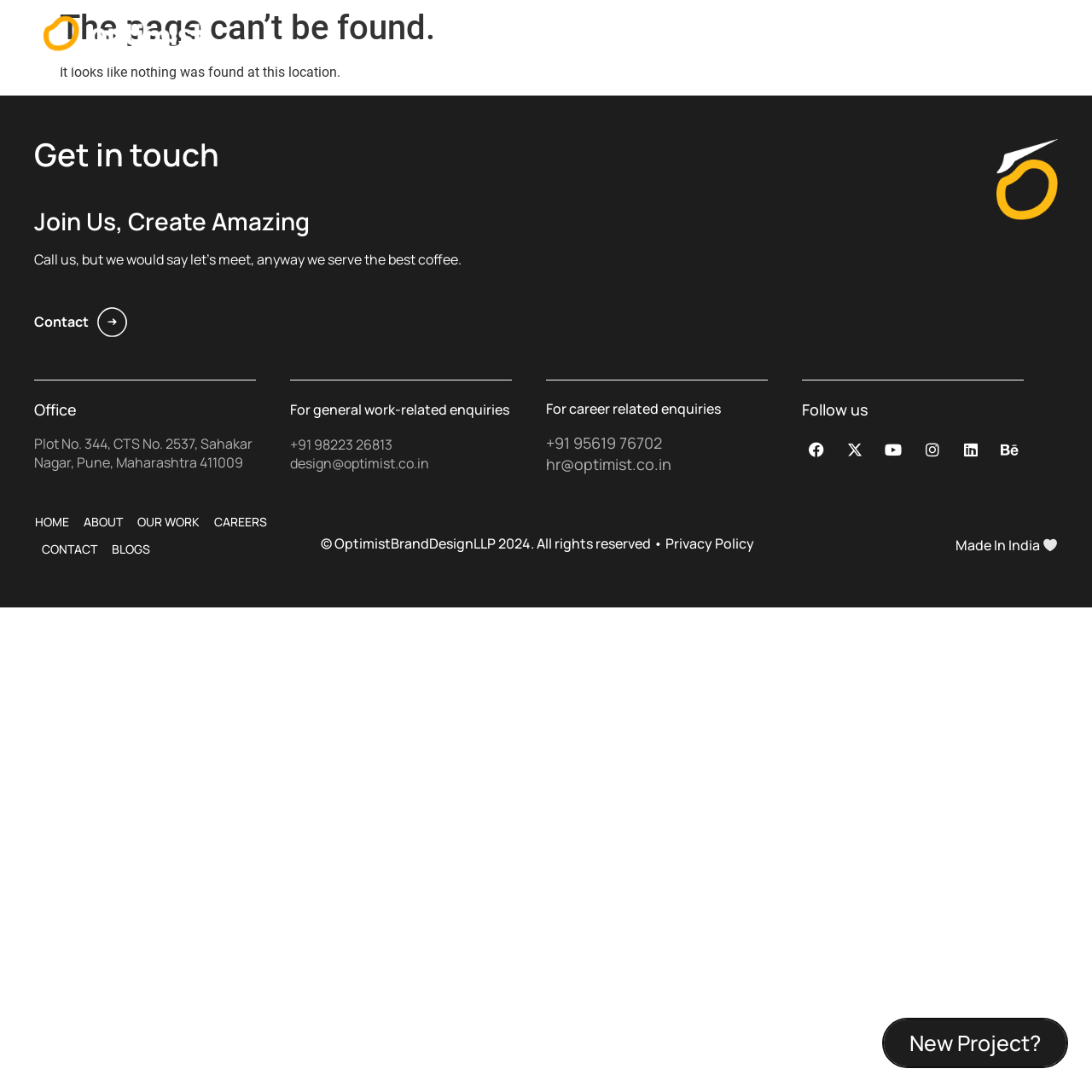Find the bounding box coordinates of the clickable area that will achieve the following instruction: "Follow us on Facebook".

[0.734, 0.397, 0.762, 0.426]